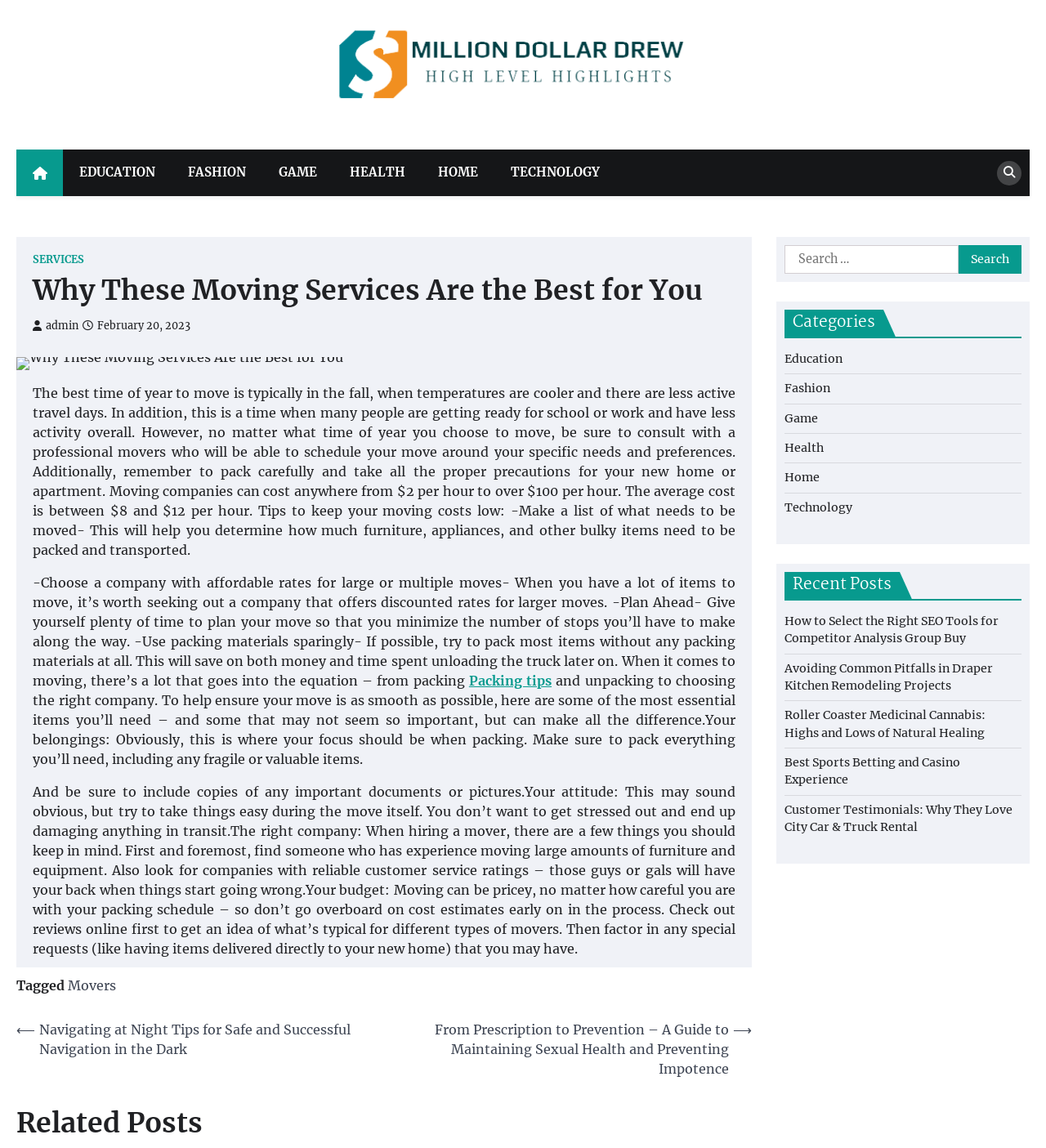What is the title of the related post? Based on the screenshot, please respond with a single word or phrase.

Navigating at Night Tips